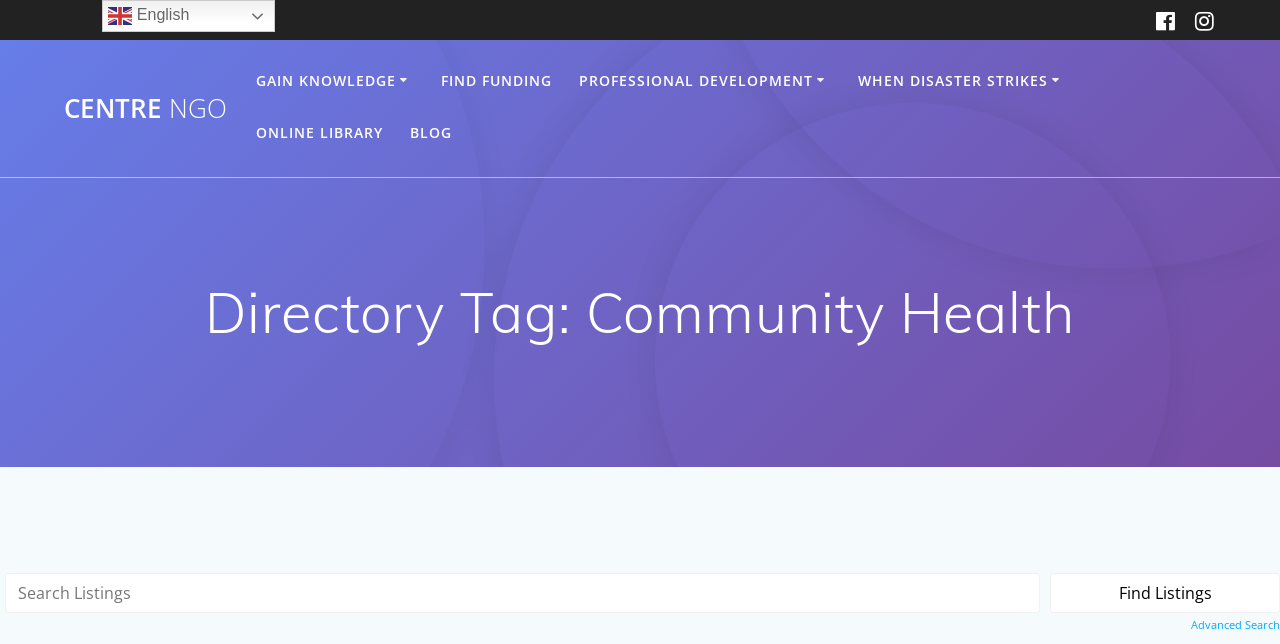Highlight the bounding box coordinates of the element that should be clicked to carry out the following instruction: "Click on the Legal Assistance link". The coordinates must be given as four float numbers ranging from 0 to 1, i.e., [left, top, right, bottom].

[0.2, 0.169, 0.368, 0.232]